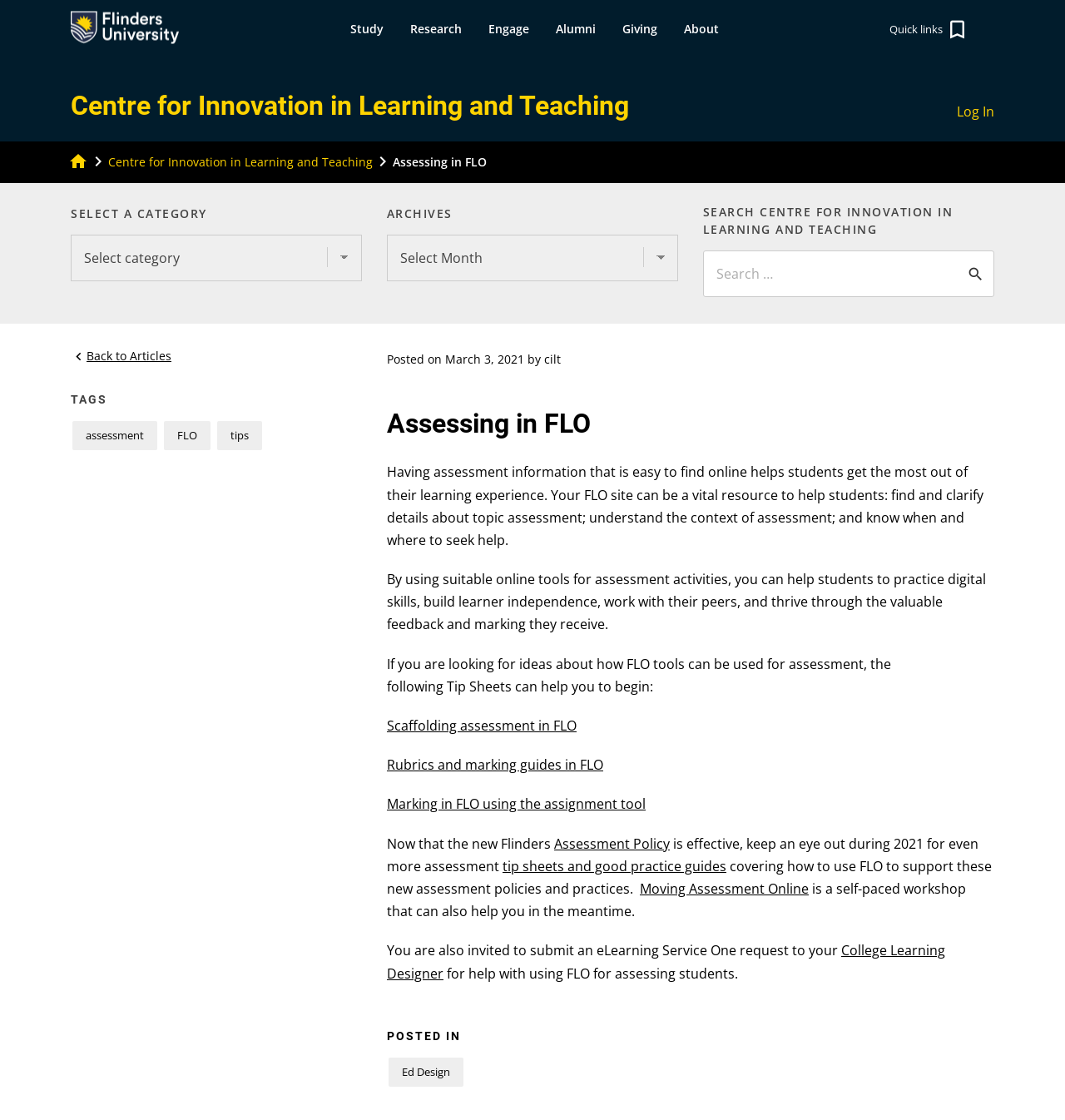Offer an in-depth caption of the entire webpage.

The webpage is about assessing in FLO (Flinders Online) and is provided by the Centre for Innovation in Learning and Teaching. At the top of the page, there is a Flinders University logo and a navigation menu with buttons for Study, Research, Engage, Alumni, Giving, and About. Below the navigation menu, there is a heading that reads "Centre for Innovation in Learning and Teaching" and a link to log in.

The main content of the page is divided into two sections. On the left side, there is a search bar and a category selection dropdown menu. Below the search bar, there are links to archives and a search function for the Centre for Innovation in Learning and Teaching.

On the right side, there is a heading that reads "Assessing in FLO" and a paragraph of text that explains the importance of having assessment information easily accessible online. Below this, there are three links to tip sheets about using FLO tools for assessment, followed by a paragraph of text that discusses the new Flinders Assessment Policy and the availability of tip sheets and good practice guides.

Further down the page, there are links to a self-paced workshop called "Moving Assessment Online" and an invitation to submit an eLearning Service One request to a College Learning Designer for help with using FLO for assessing students. The page ends with a "Posted in" section that lists the categories of the post, including Ed Design.

Throughout the page, there are various links and buttons that allow users to navigate to different sections of the website or access additional resources. The overall layout is organized and easy to follow, with clear headings and concise text.